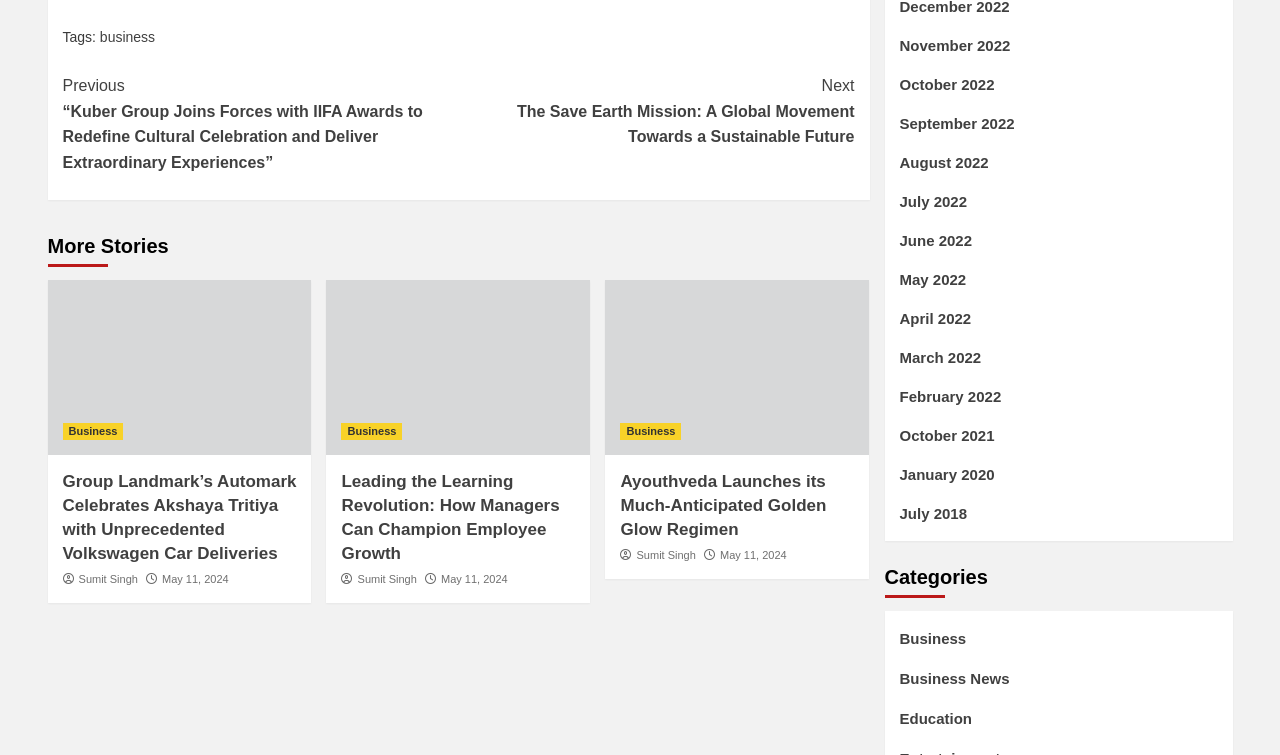Pinpoint the bounding box coordinates of the clickable area needed to execute the instruction: "Follow on social media". The coordinates should be specified as four float numbers between 0 and 1, i.e., [left, top, right, bottom].

None